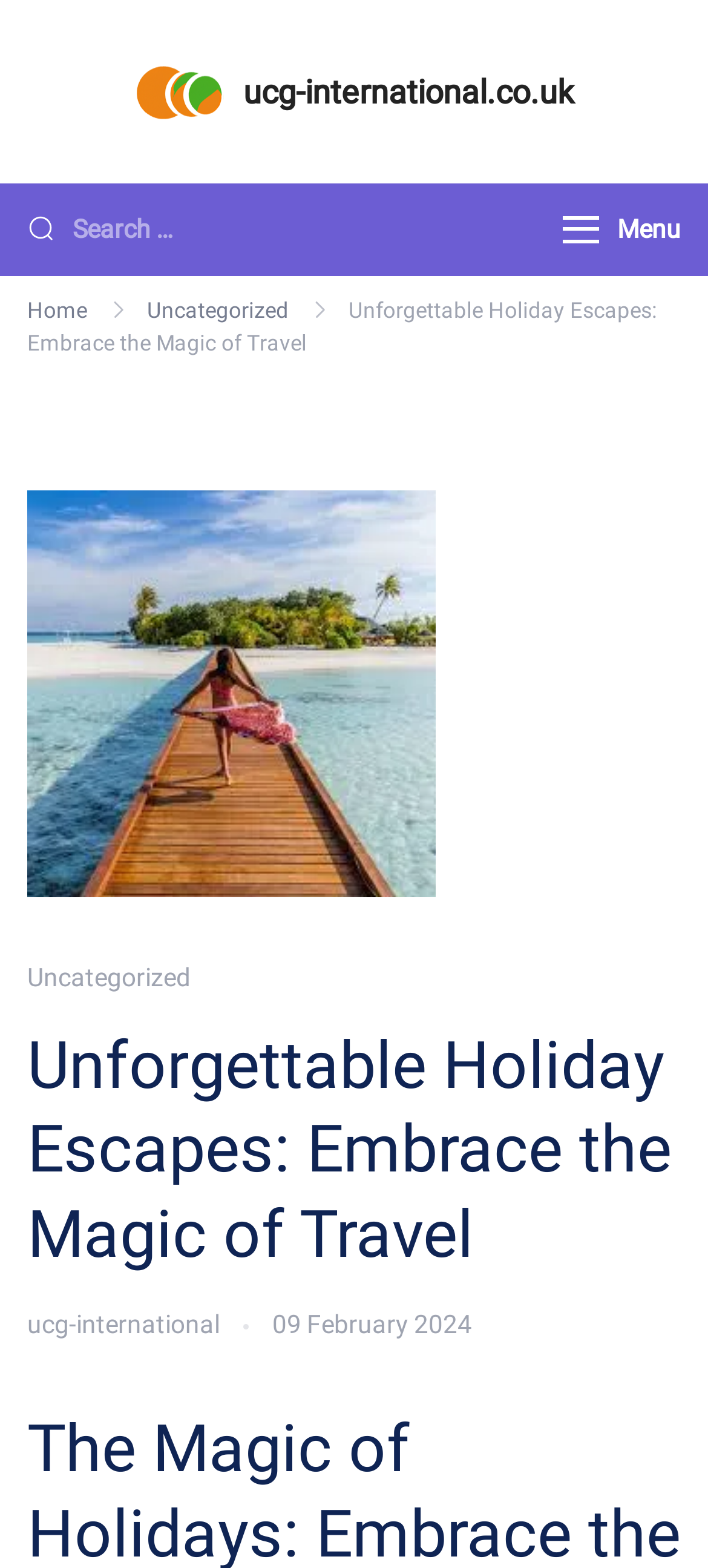Using the provided description parent_node: ucg-international.co.uk, find the bounding box coordinates for the UI element. Provide the coordinates in (top-left x, top-left y, bottom-right x, bottom-right y) format, ensuring all values are between 0 and 1.

[0.19, 0.029, 0.318, 0.088]